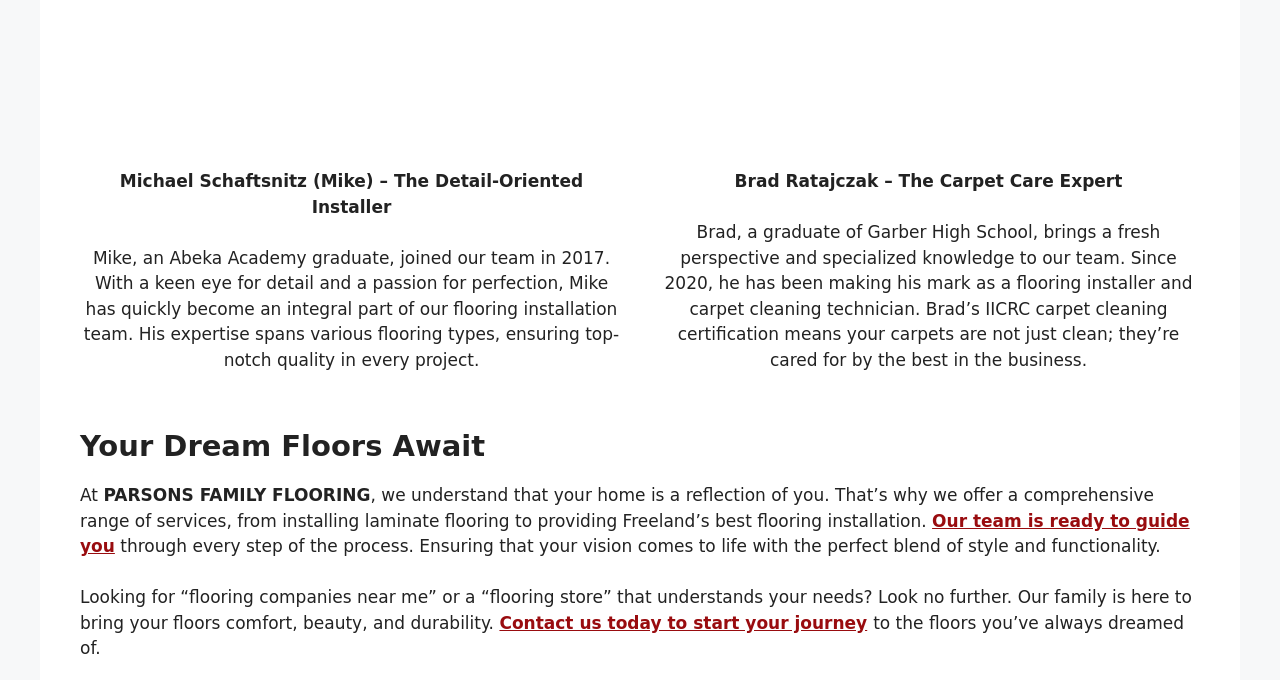Answer briefly with one word or phrase:
What is Brad's certification?

IICRC carpet cleaning